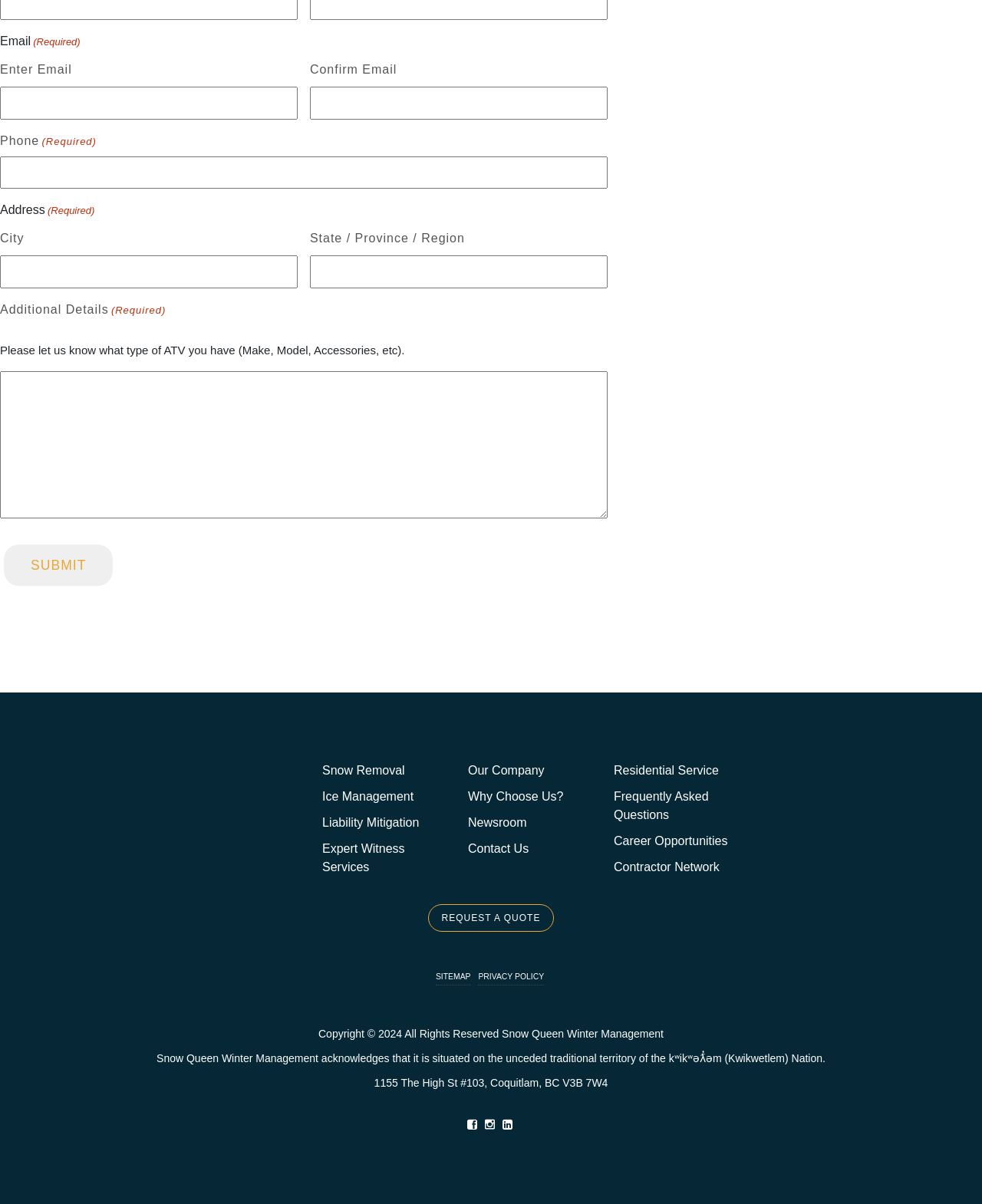Locate the bounding box coordinates of the clickable area needed to fulfill the instruction: "Enter Email".

[0.0, 0.072, 0.303, 0.099]